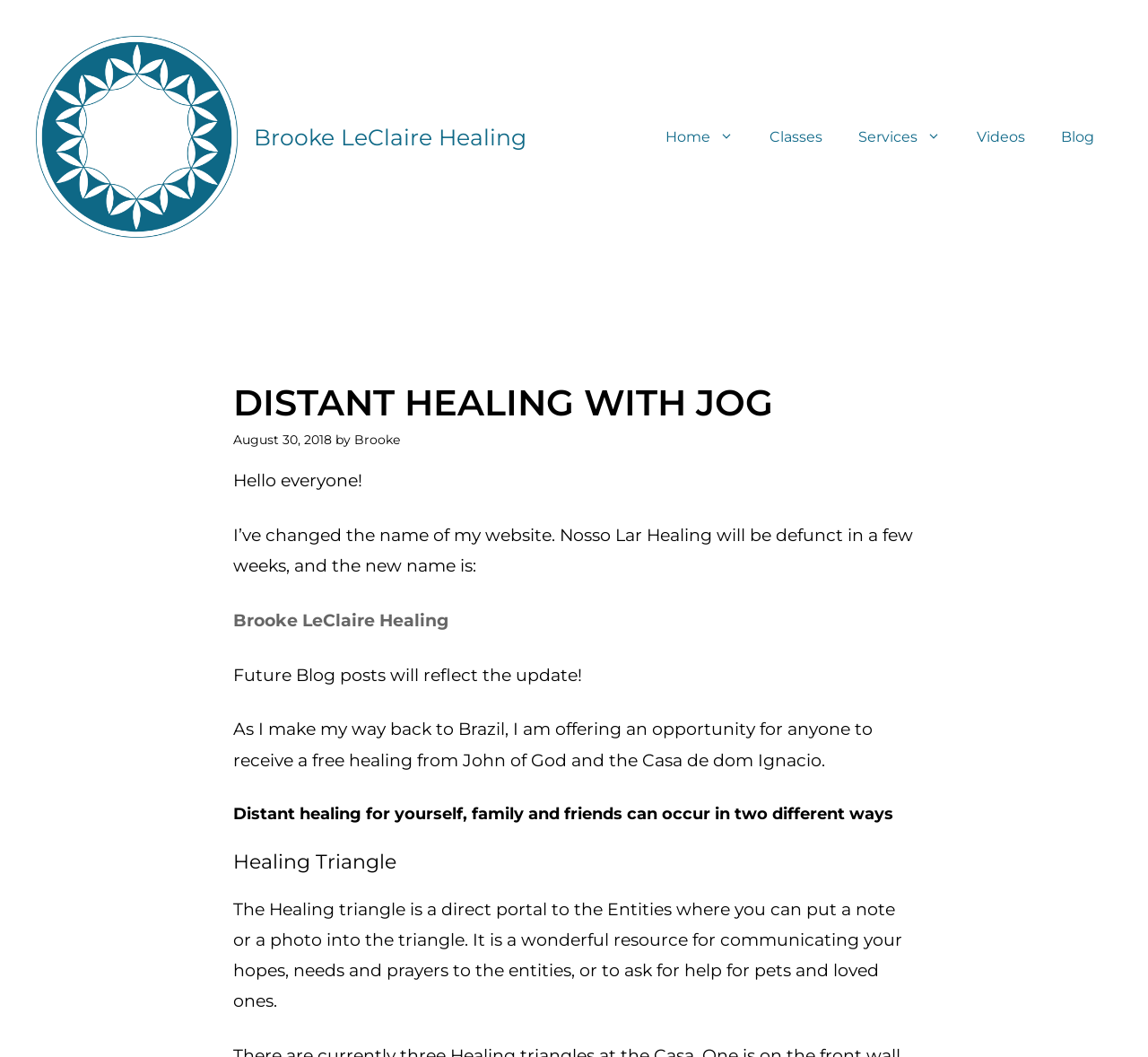Provide an in-depth caption for the webpage.

The webpage is about Distant Healing with JOG by Brooke LeClaire Healing. At the top, there is a banner that spans the entire width of the page, containing a link to "Brooke LeClaire Healing" with an accompanying image. Below the banner, there is a navigation menu with five links: "Home", "Classes", "Services", "Videos", and "Blog".

The main content of the page is divided into sections. The first section has a heading "DISTANT HEALING WITH JOG" and displays the date "August 30, 2018" and the author "Brooke". Below this, there is a brief introduction to the website's name change.

The next section explains the new website's name and provides a link to "Brooke LeClaire Healing". Following this, there is a paragraph announcing that future blog posts will reflect the update.

The main content of the page then shifts to discussing distant healing, with a heading "Distant healing for yourself, family and friends can occur in two different ways". This is followed by a subheading "Healing Triangle" and a detailed description of what the Healing Triangle is and how it can be used to communicate with entities.

Throughout the page, there are multiple links to "Brooke LeClaire Healing" and a prominent navigation menu at the top, making it easy to navigate to other sections of the website.